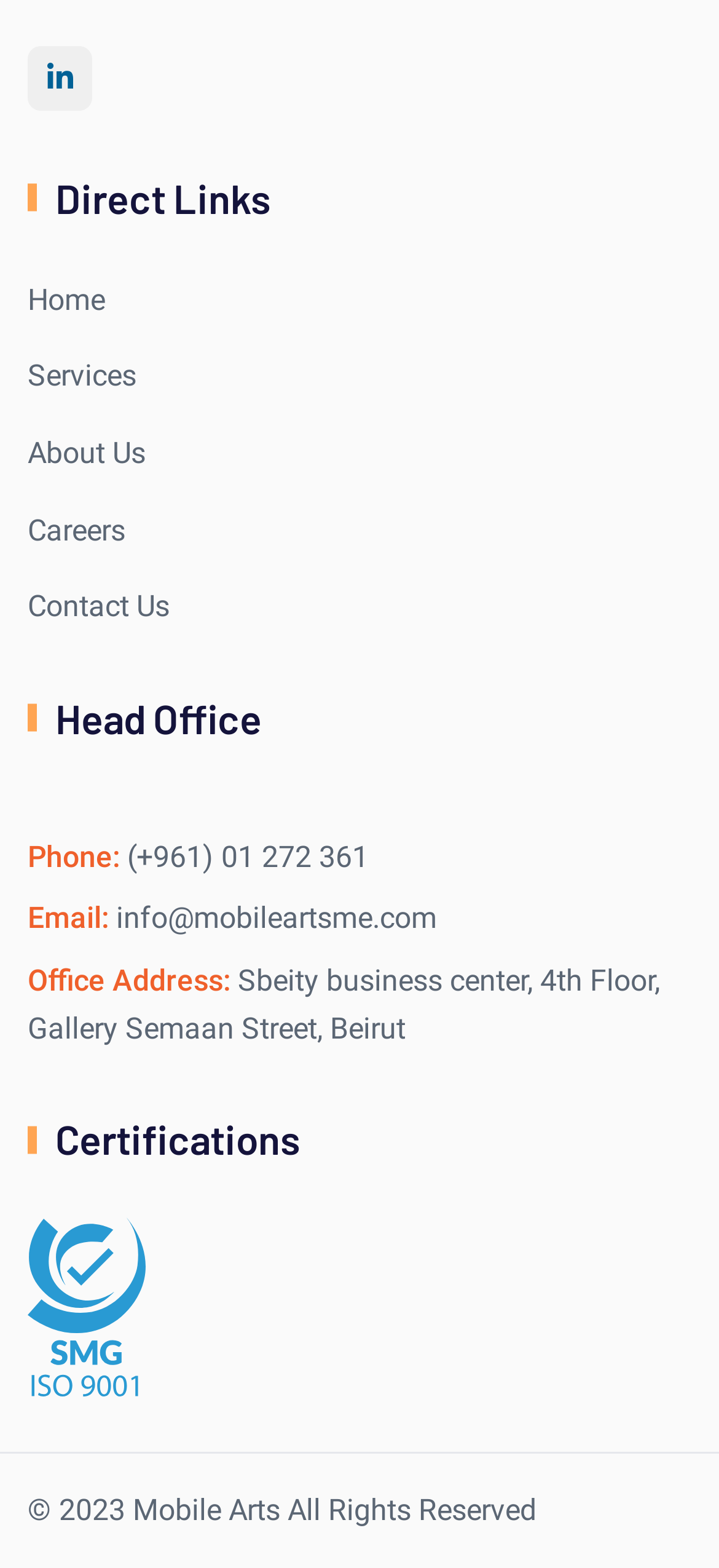Determine the bounding box coordinates for the area that should be clicked to carry out the following instruction: "Visit Certifications".

[0.038, 0.777, 0.962, 0.89]